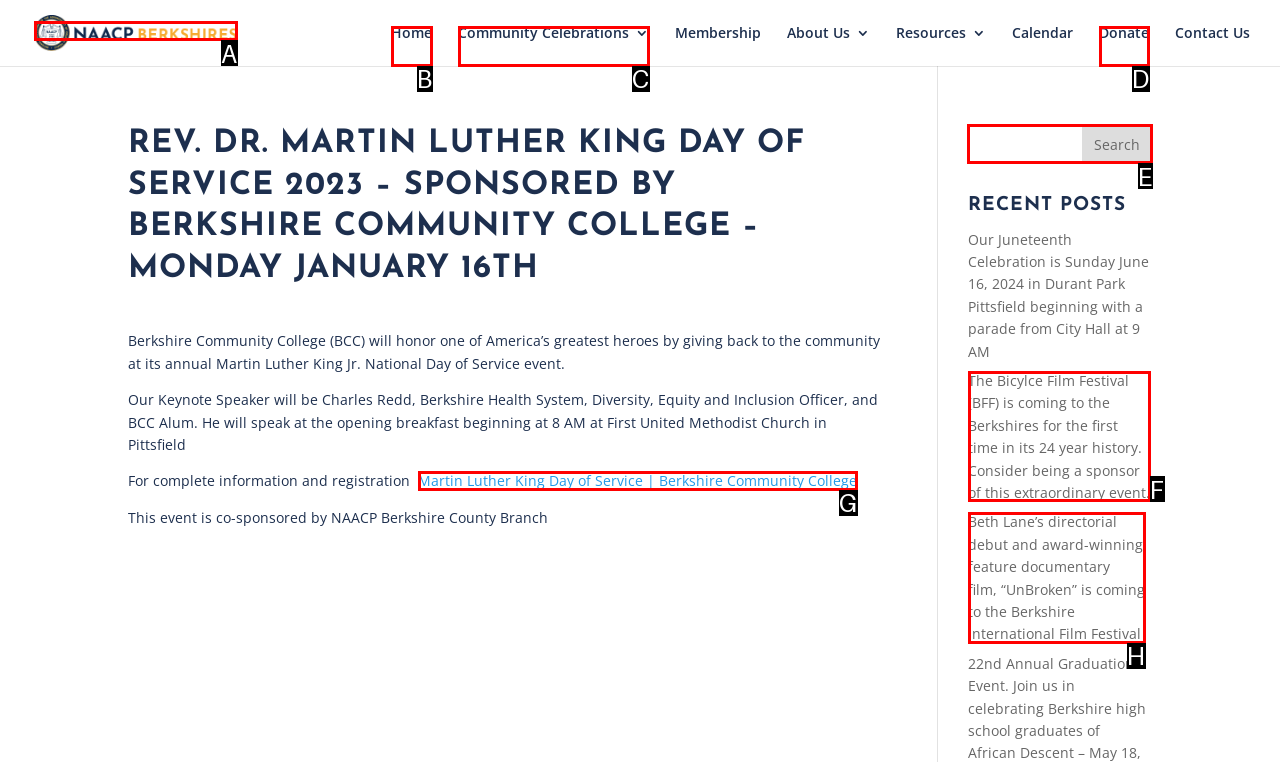Point out the HTML element I should click to achieve the following: Search for something Reply with the letter of the selected element.

E